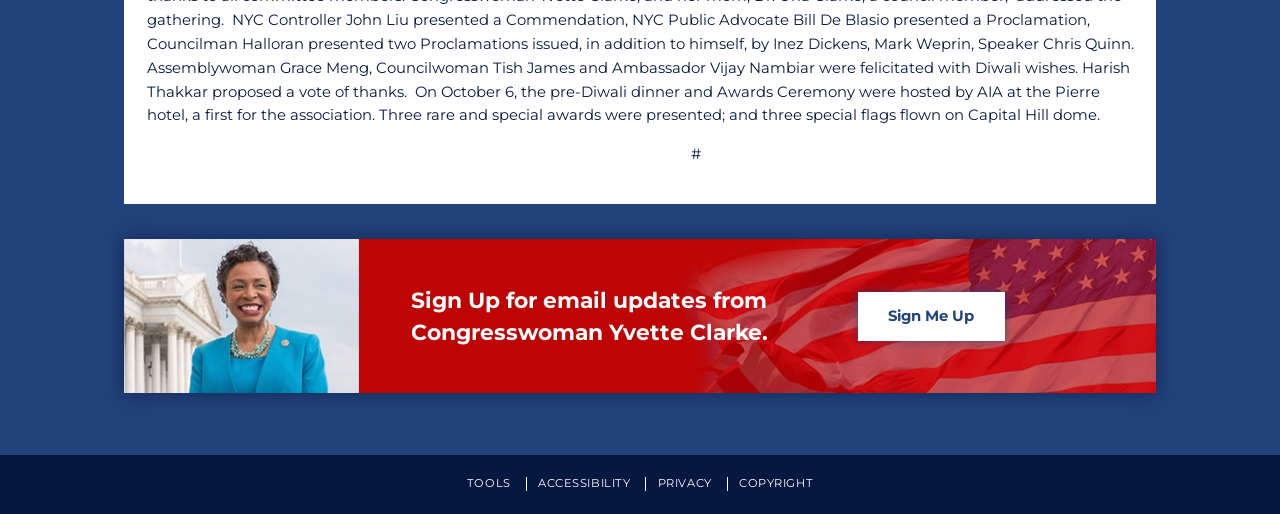How many links are present at the bottom of the page?
Refer to the image and provide a concise answer in one word or phrase.

4